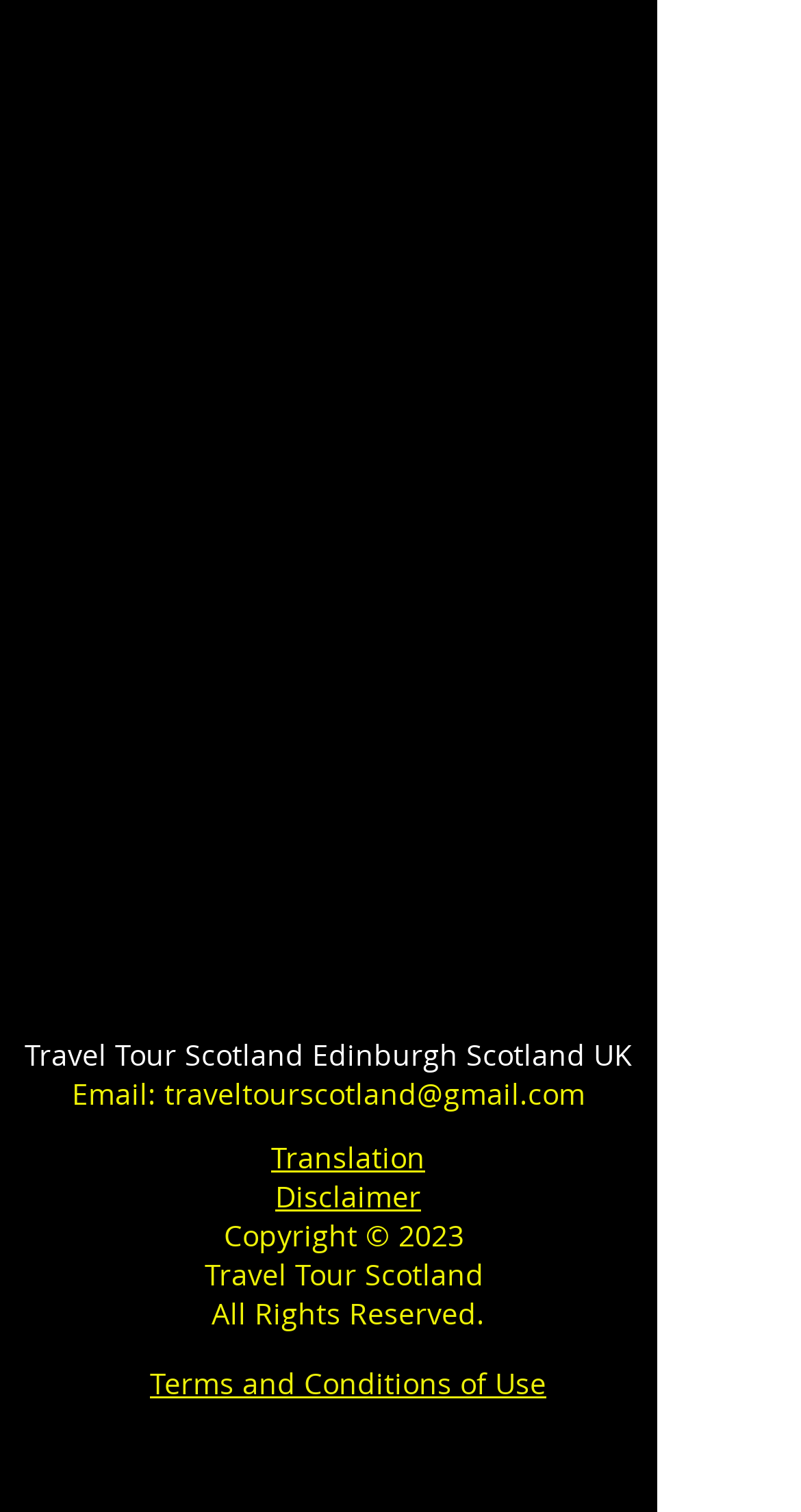Given the element description: "Translation Disclaimer", predict the bounding box coordinates of the UI element it refers to, using four float numbers between 0 and 1, i.e., [left, top, right, bottom].

[0.338, 0.752, 0.531, 0.804]